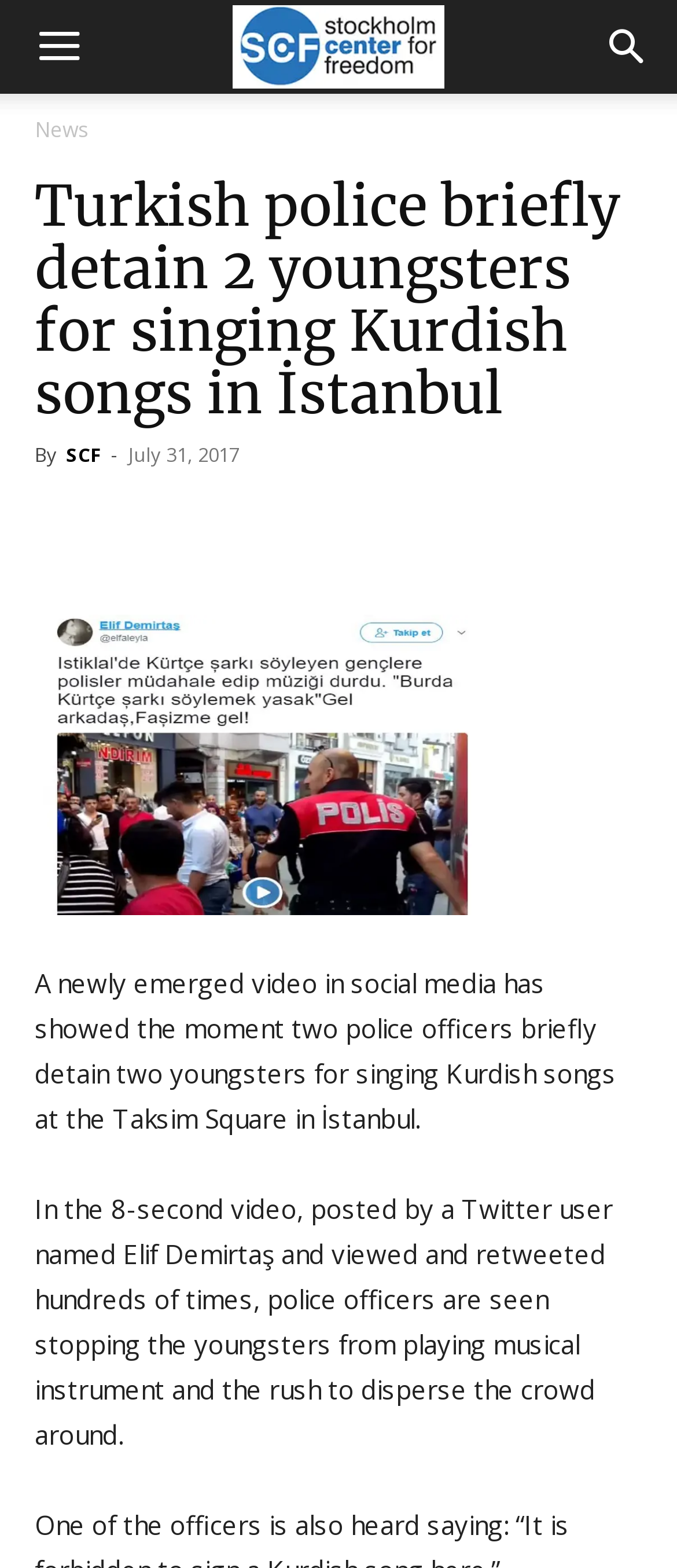Highlight the bounding box coordinates of the element you need to click to perform the following instruction: "Click the menu button."

[0.005, 0.0, 0.169, 0.06]